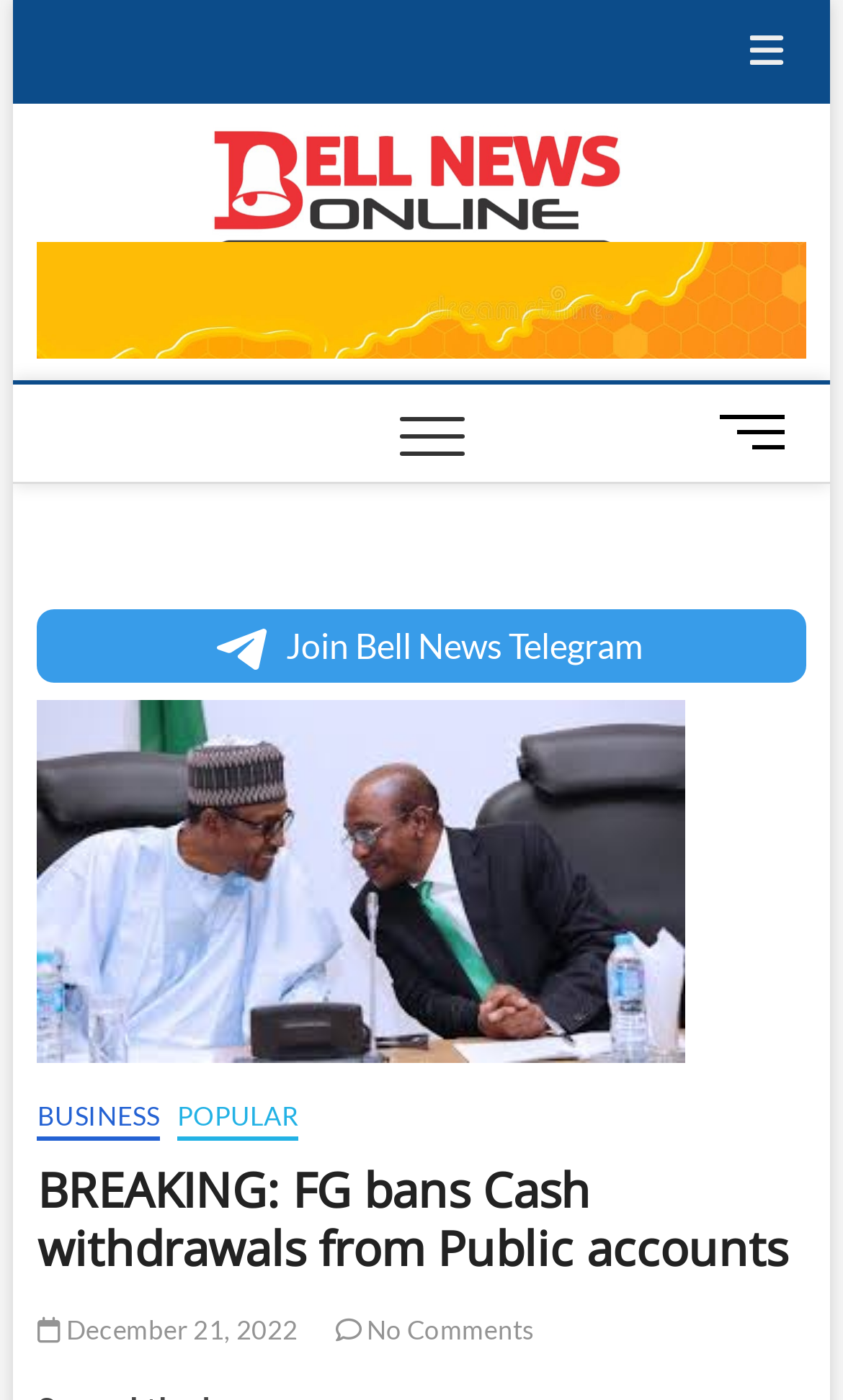Locate the bounding box coordinates of the element I should click to achieve the following instruction: "Go to Bell news".

[0.218, 0.095, 0.782, 0.123]